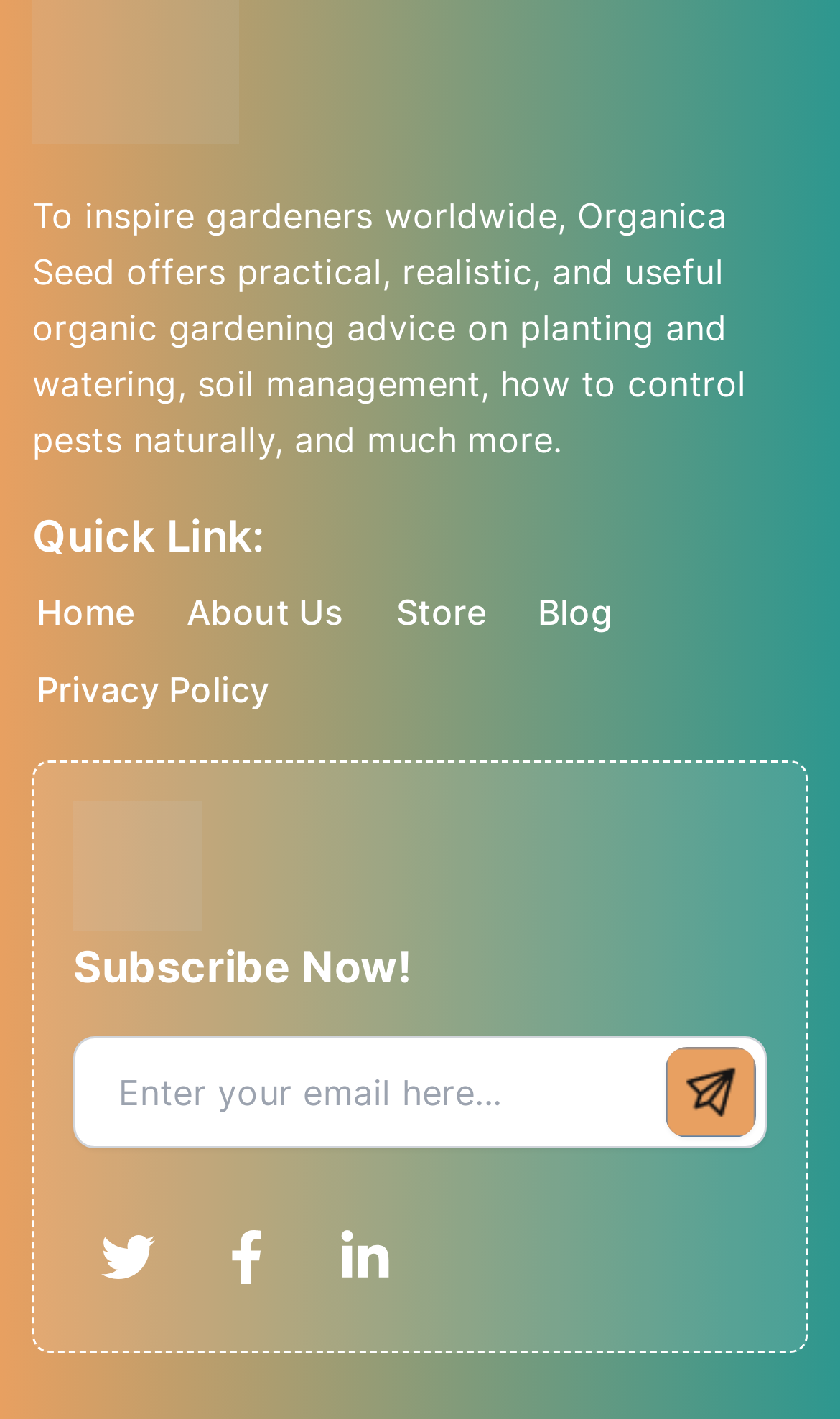Look at the image and give a detailed response to the following question: What is the main topic of this website?

The main topic of this website is organic gardening, as indicated by the static text 'To inspire gardeners worldwide, Organica Seed offers practical, realistic, and useful organic gardening advice on planting and watering, soil management, how to control pests naturally, and much more.'